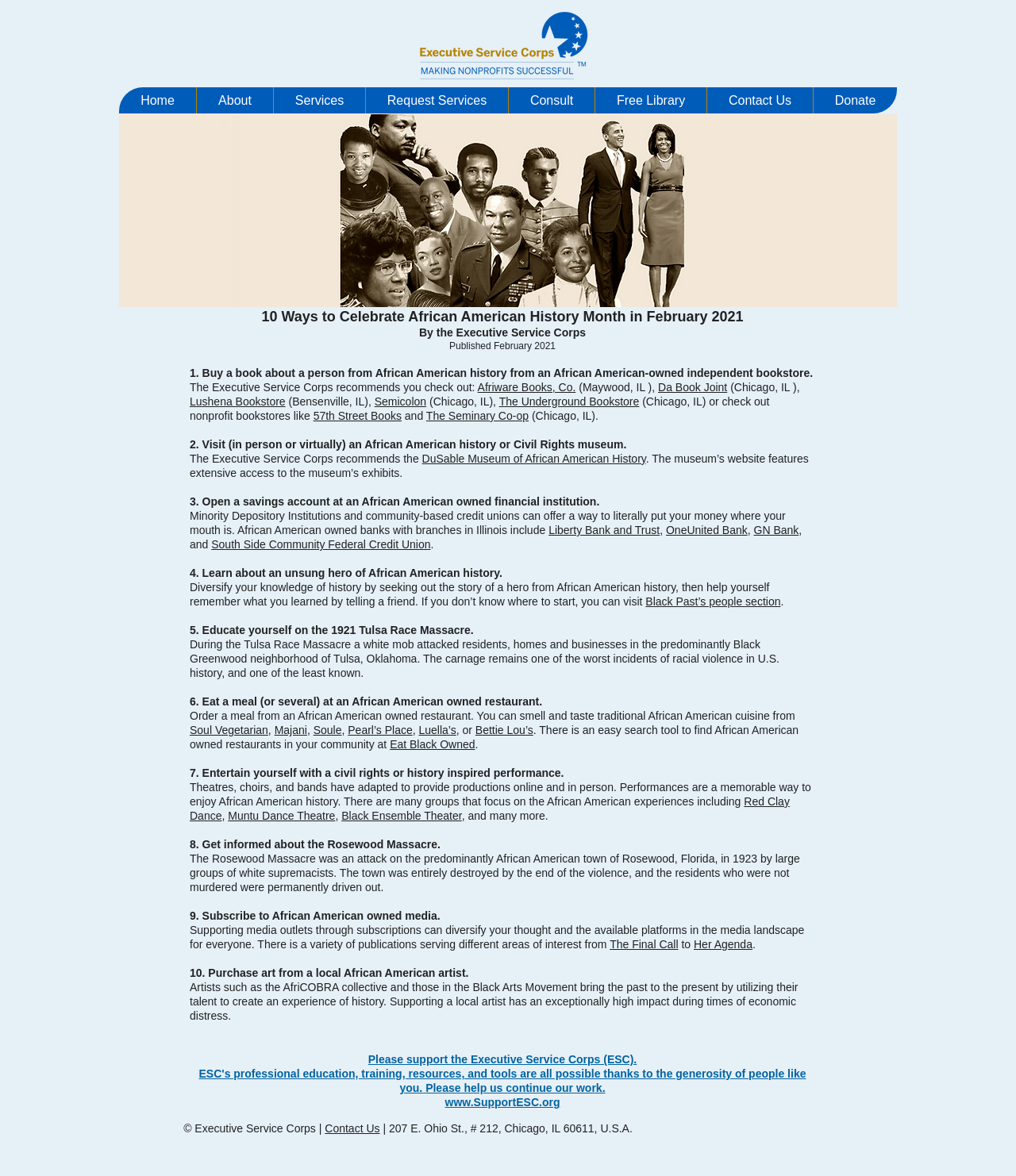Using the description "Announcements", locate and provide the bounding box of the UI element.

None